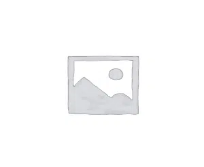Please reply to the following question using a single word or phrase: 
What type of products are being displayed?

Pneumatic strapping sealers